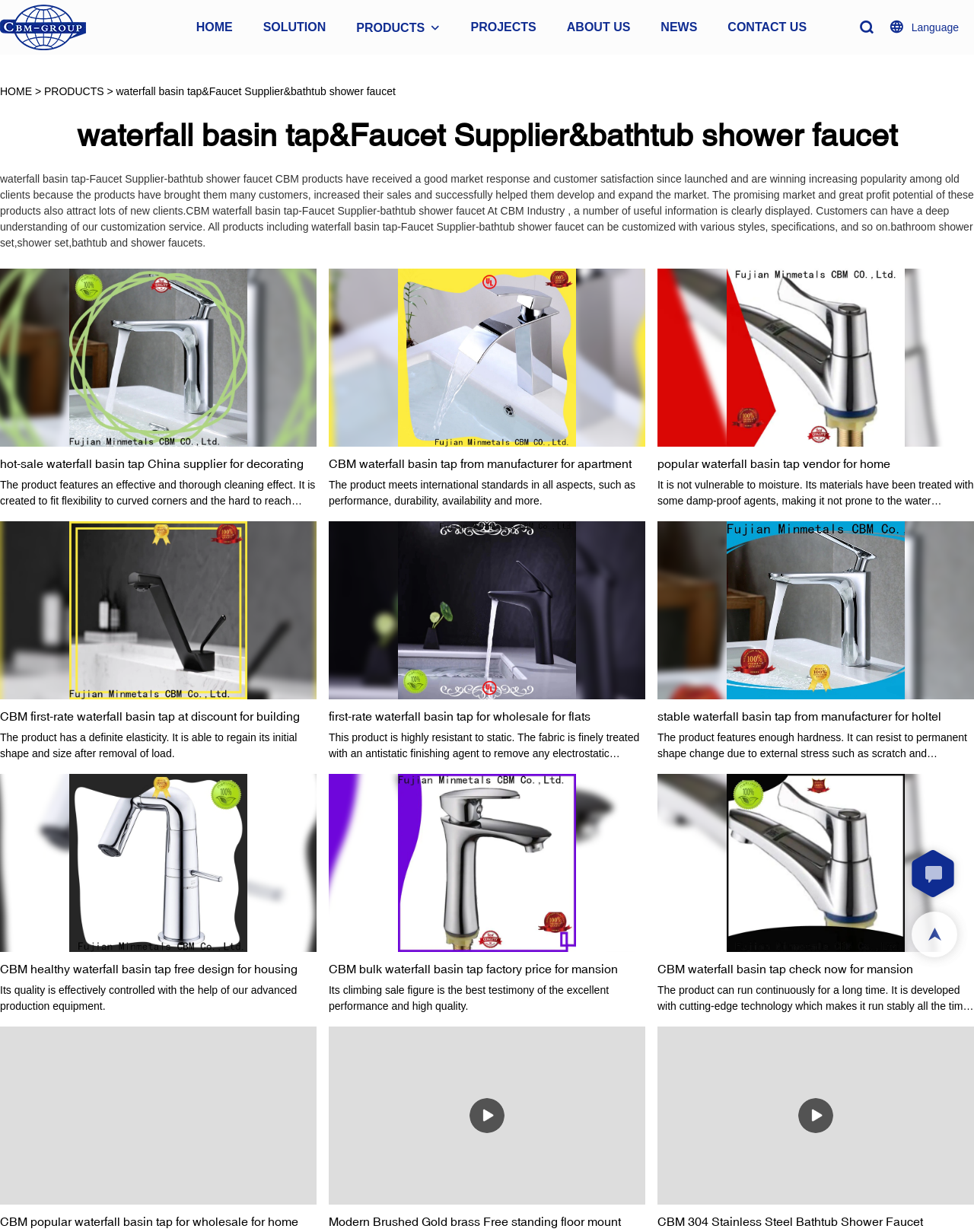Answer the question below using just one word or a short phrase: 
What is the purpose of the 'CBM' logo on this webpage?

Company logo